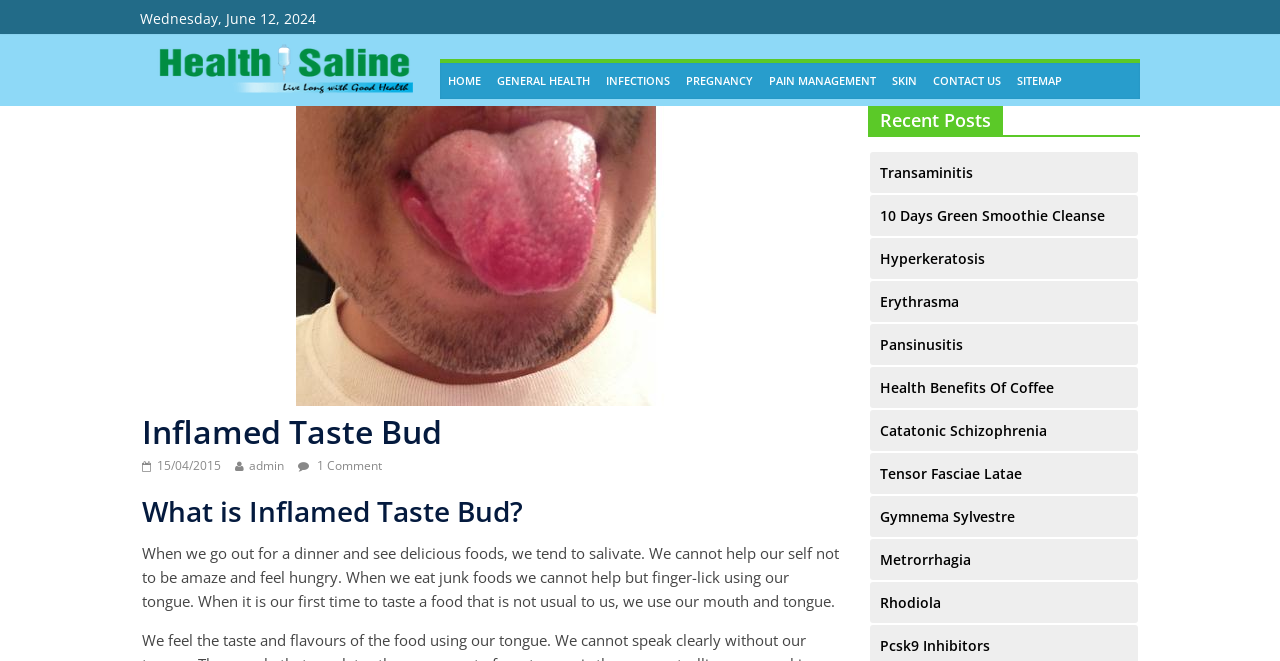What is the purpose of the tongue in relation to food?
From the screenshot, supply a one-word or short-phrase answer.

to taste and salivate